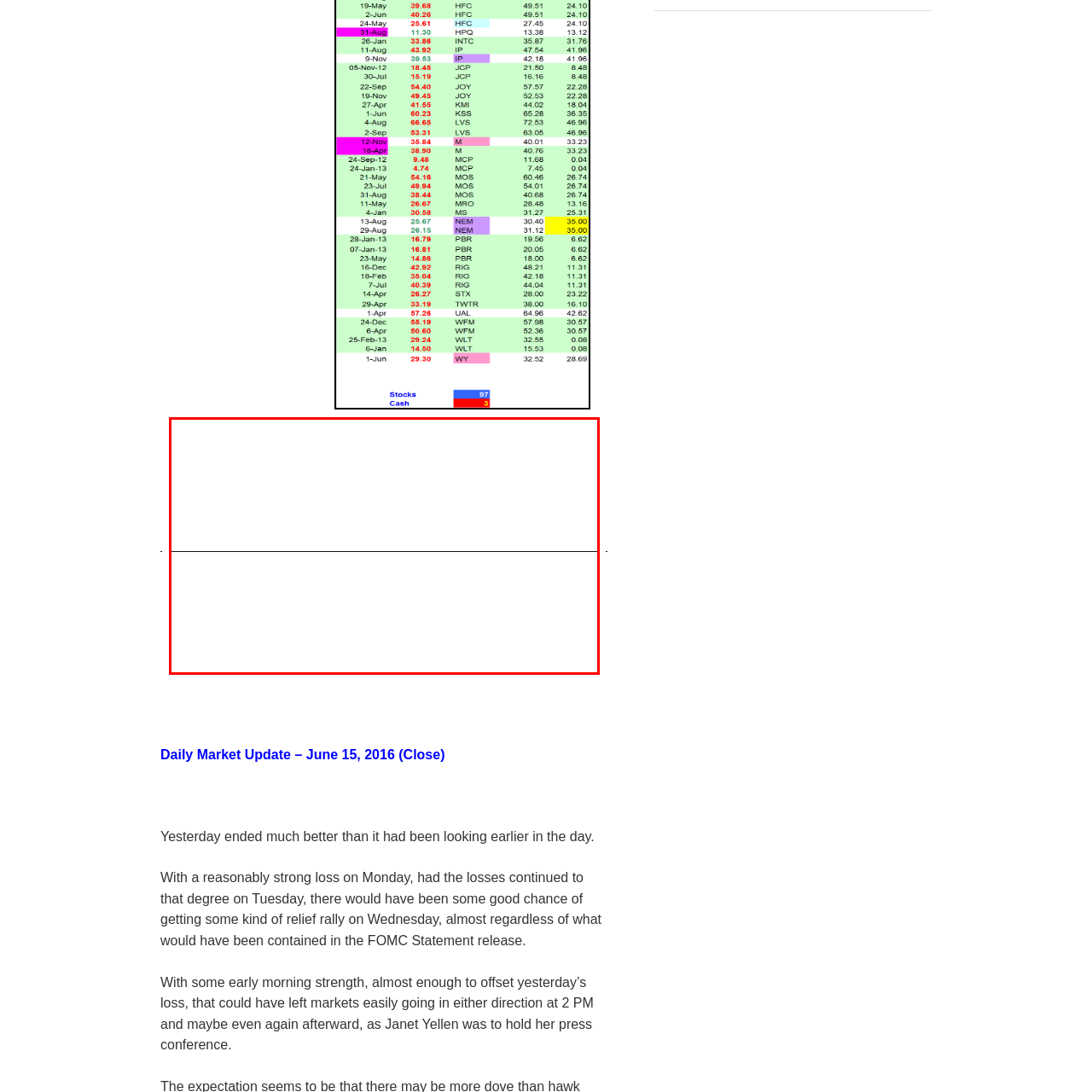What event influenced the market volatility? Check the image surrounded by the red bounding box and reply with a single word or a short phrase.

FOMC Statement release